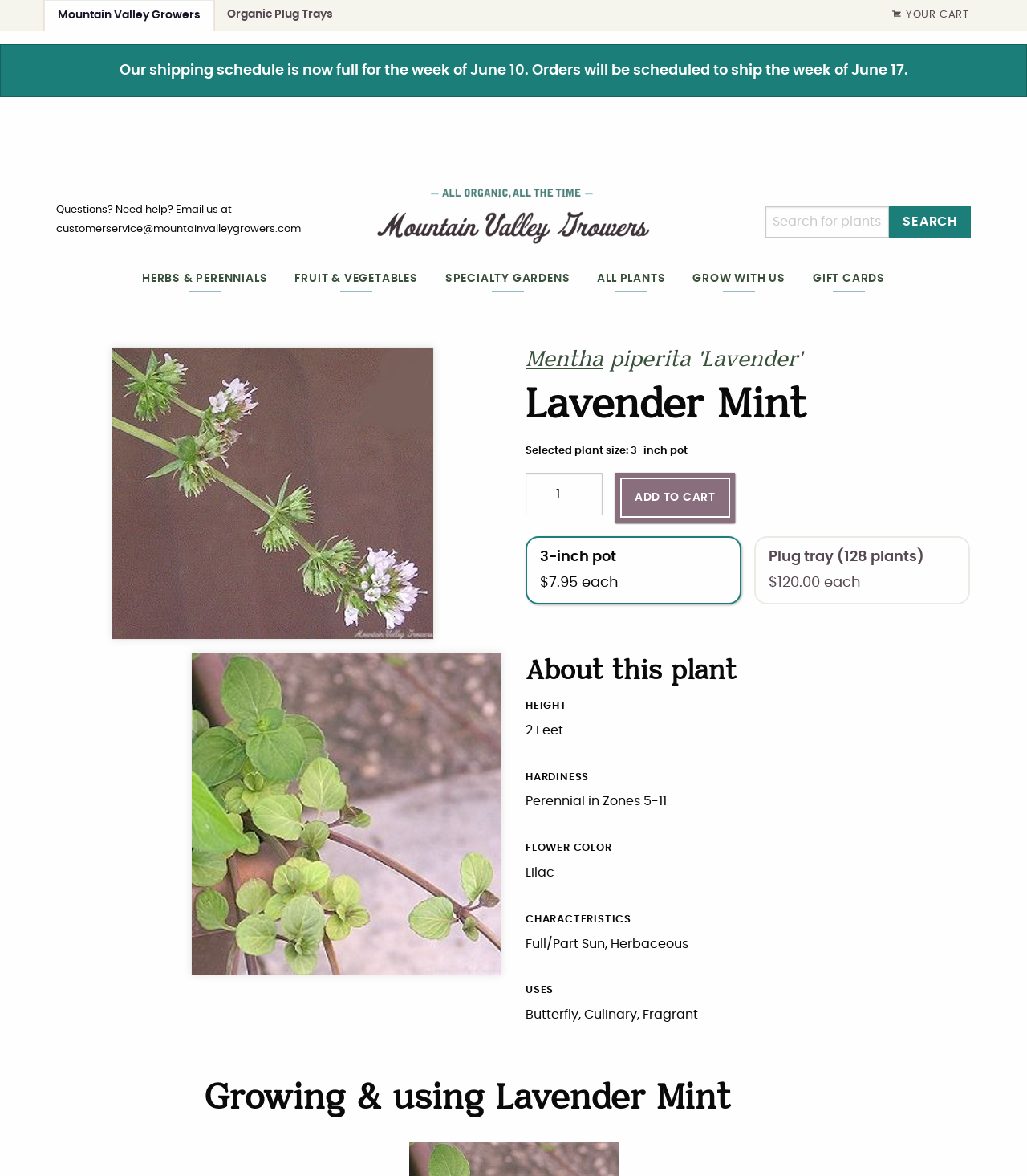Can you provide the bounding box coordinates for the element that should be clicked to implement the instruction: "Click on the 'Sign In' button"?

None